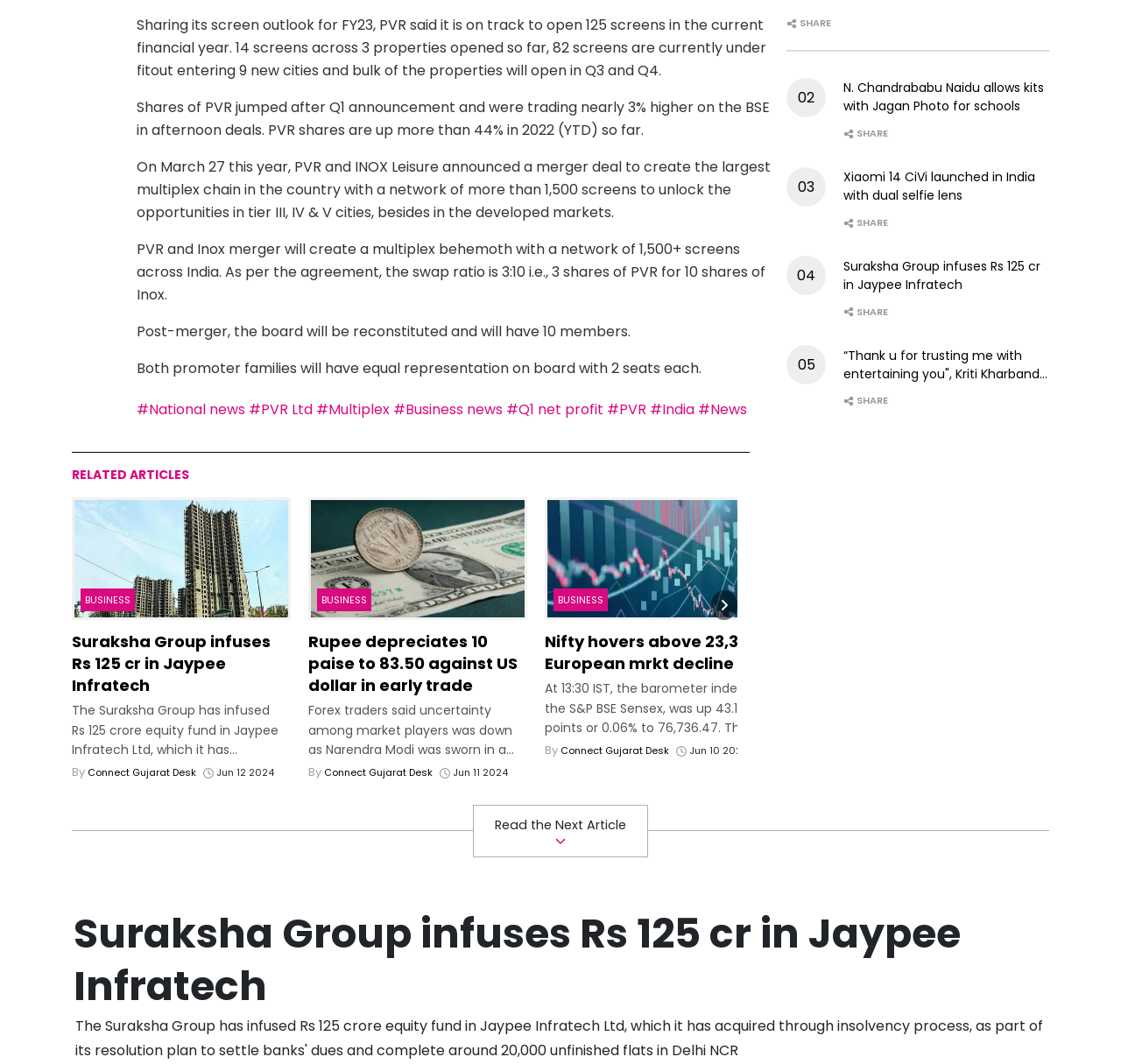Refer to the element description Connect Gujarat Desk and identify the corresponding bounding box in the screenshot. Format the coordinates as (top-left x, top-left y, bottom-right x, bottom-right y) with values in the range of 0 to 1.

[0.711, 0.72, 0.812, 0.733]